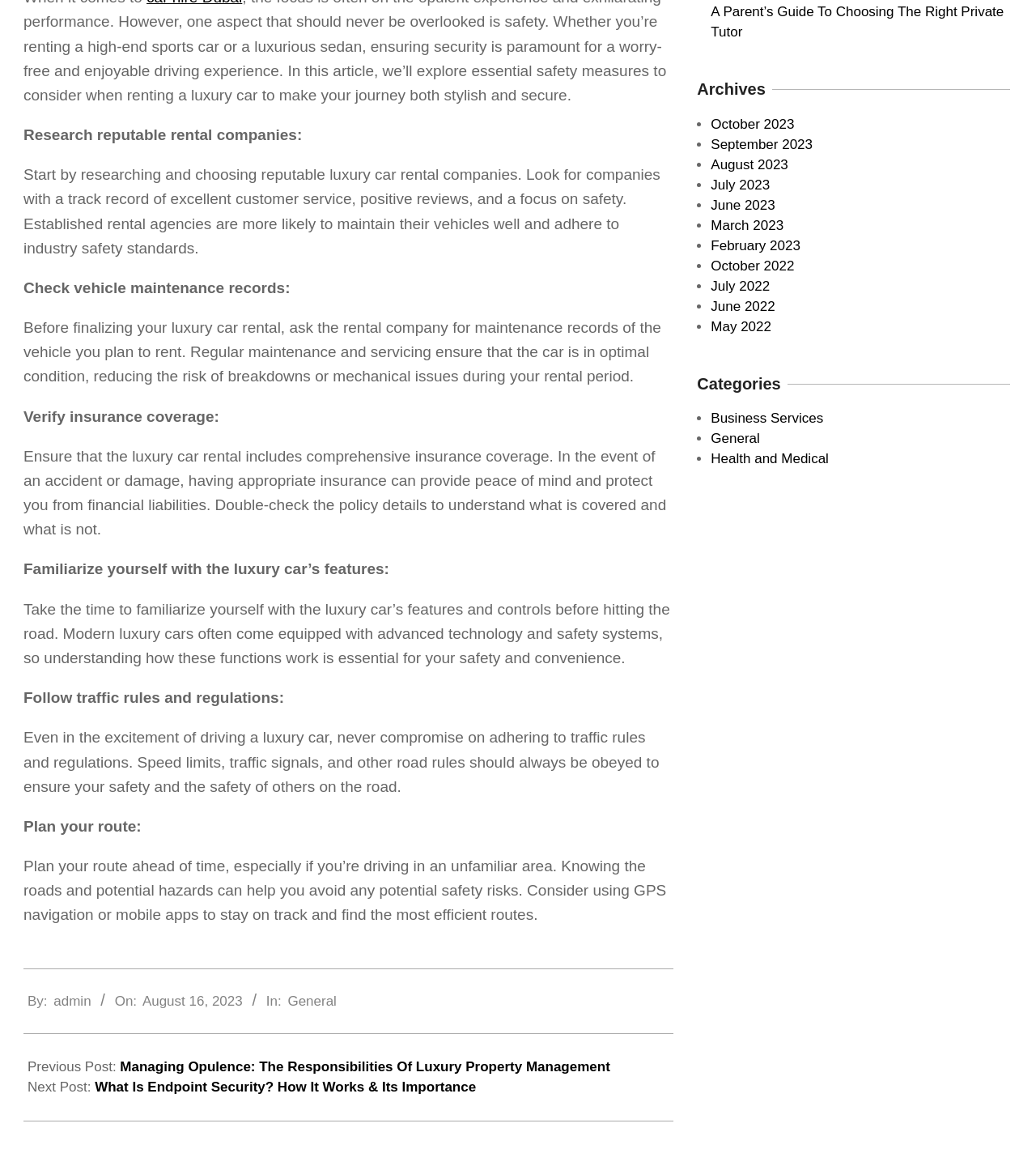Provide the bounding box coordinates for the UI element that is described by this text: "I have the same question". The coordinates should be in the form of four float numbers between 0 and 1: [left, top, right, bottom].

None